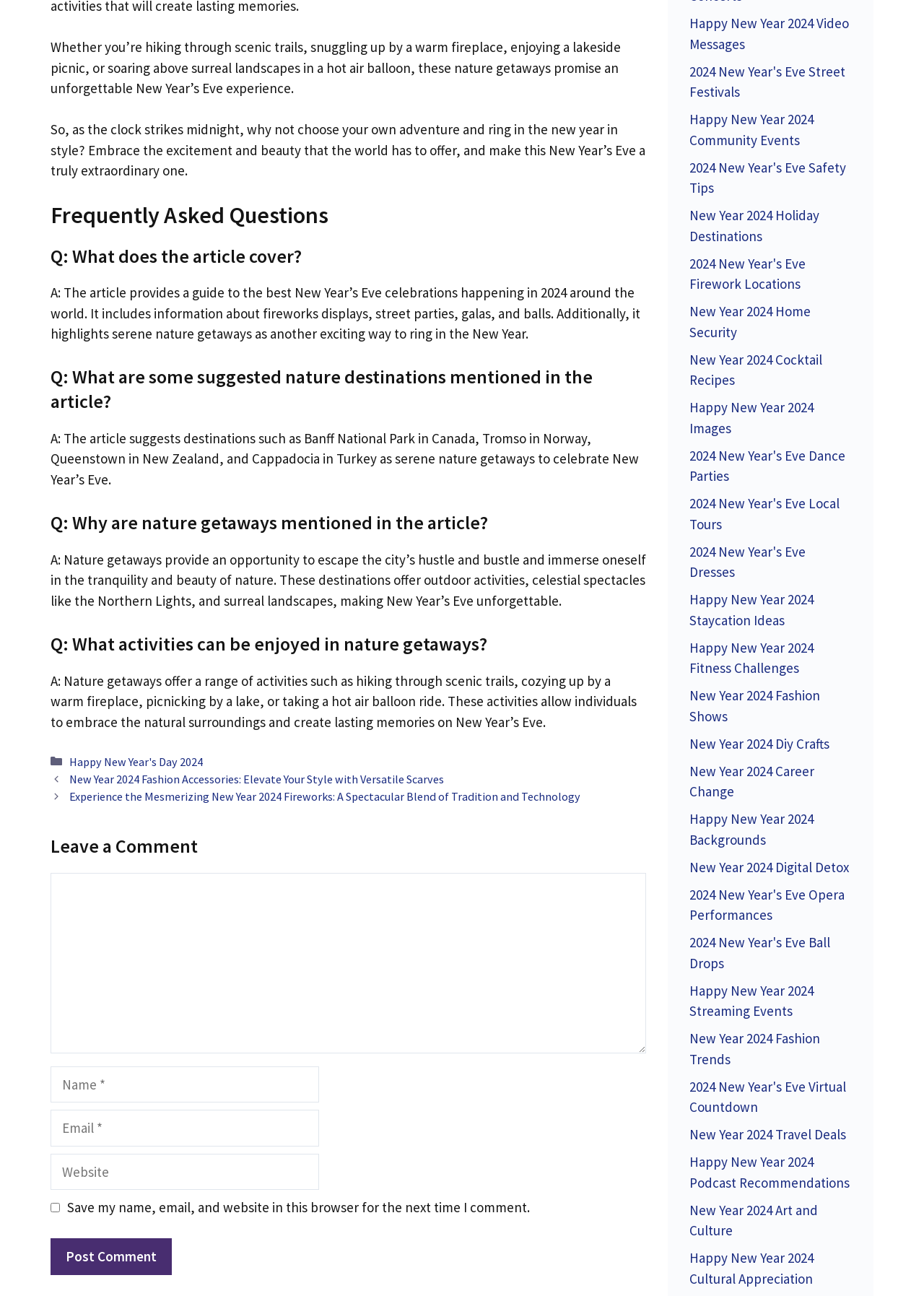Provide the bounding box coordinates for the UI element that is described as: "parent_node: Comment name="url" placeholder="Website"".

[0.055, 0.89, 0.345, 0.918]